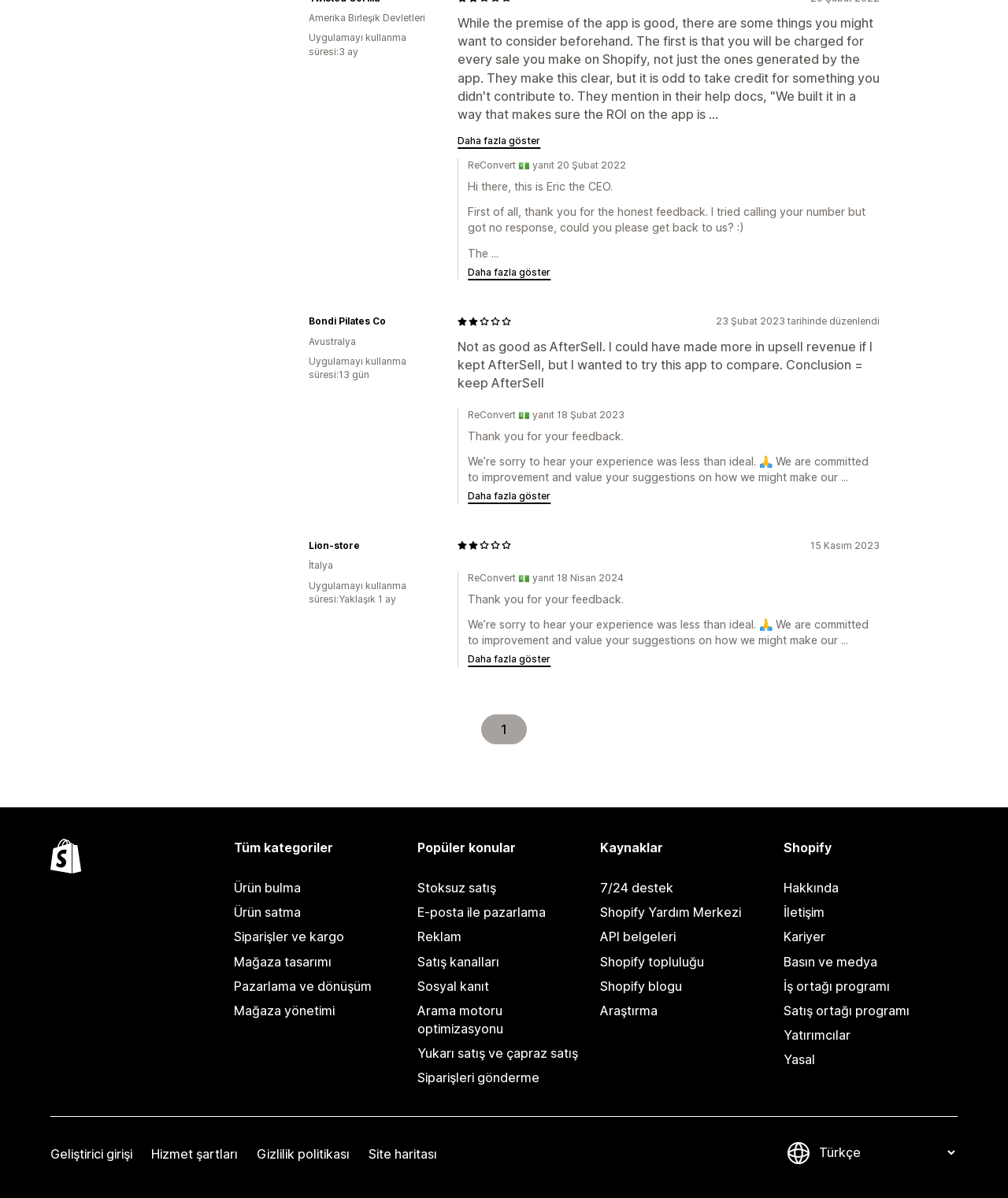Determine the bounding box coordinates of the region to click in order to accomplish the following instruction: "Click the 'Daha fazla göster' button". Provide the coordinates as four float numbers between 0 and 1, specifically [left, top, right, bottom].

[0.464, 0.547, 0.546, 0.555]